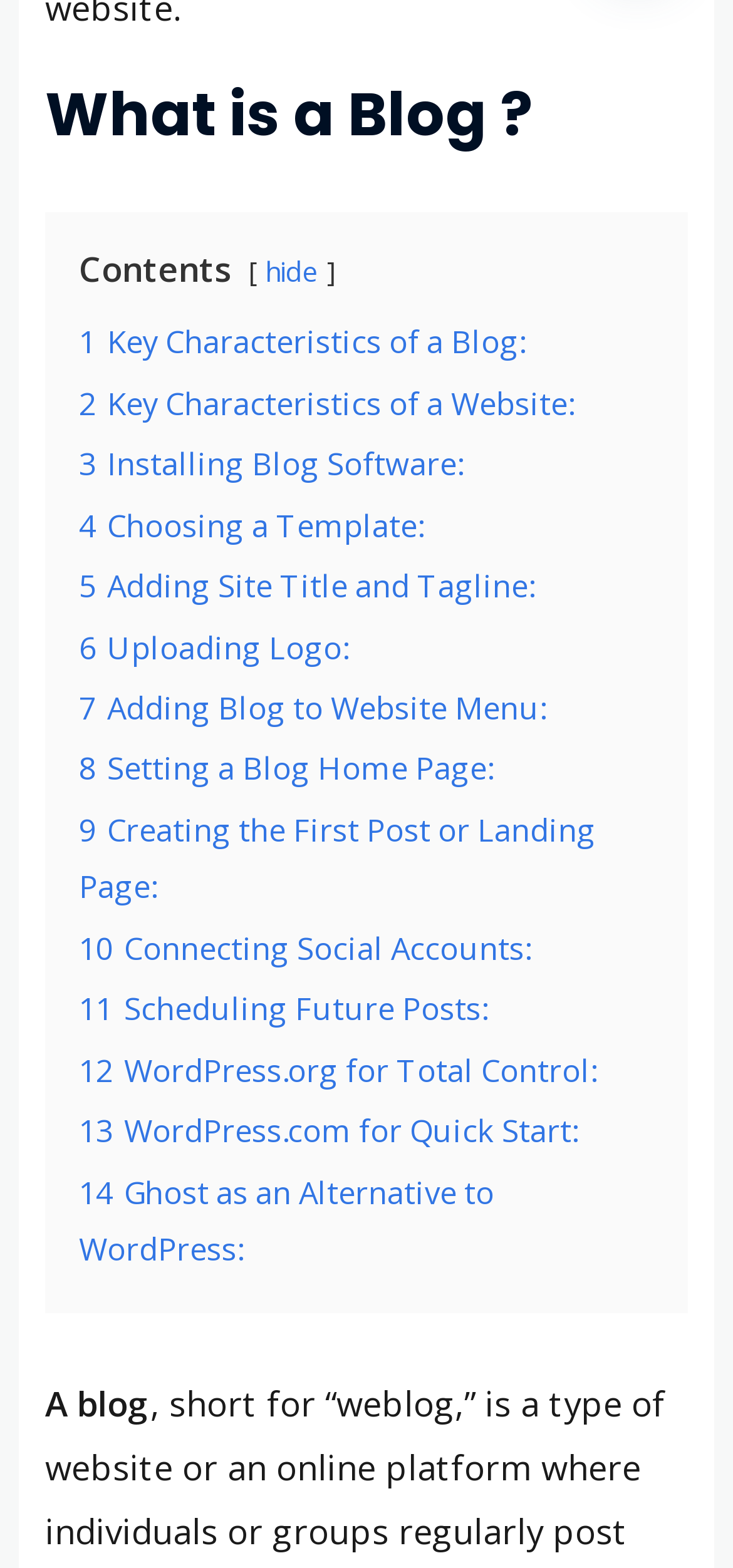Analyze the image and deliver a detailed answer to the question: What is mentioned at the bottom of the webpage?

At the bottom of the webpage, there is a static text element that says 'A blog', which seems to be a conclusion or a summary of the discussion about blogs on the webpage.